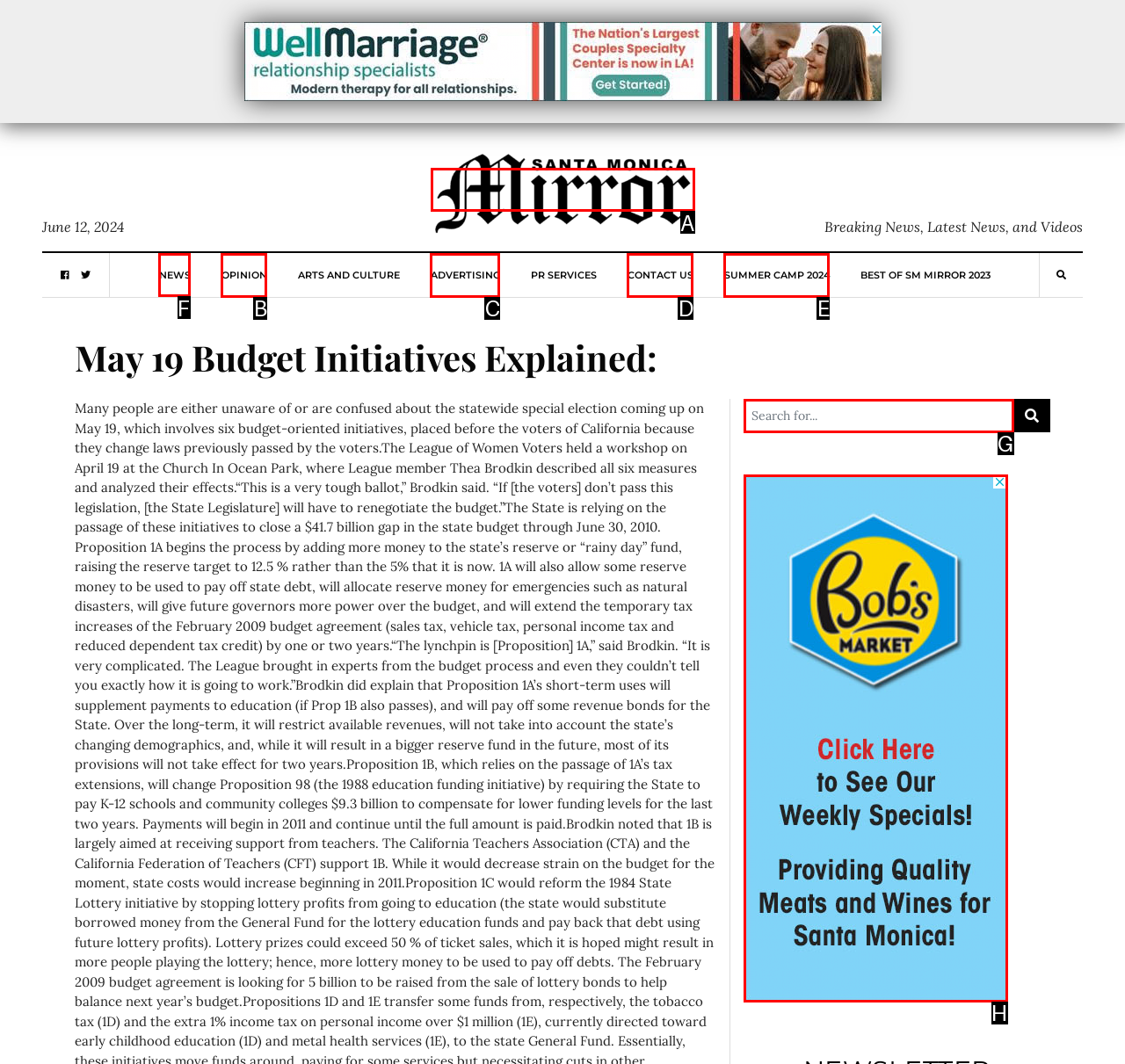Indicate which UI element needs to be clicked to fulfill the task: Go to the NEWS section
Answer with the letter of the chosen option from the available choices directly.

F